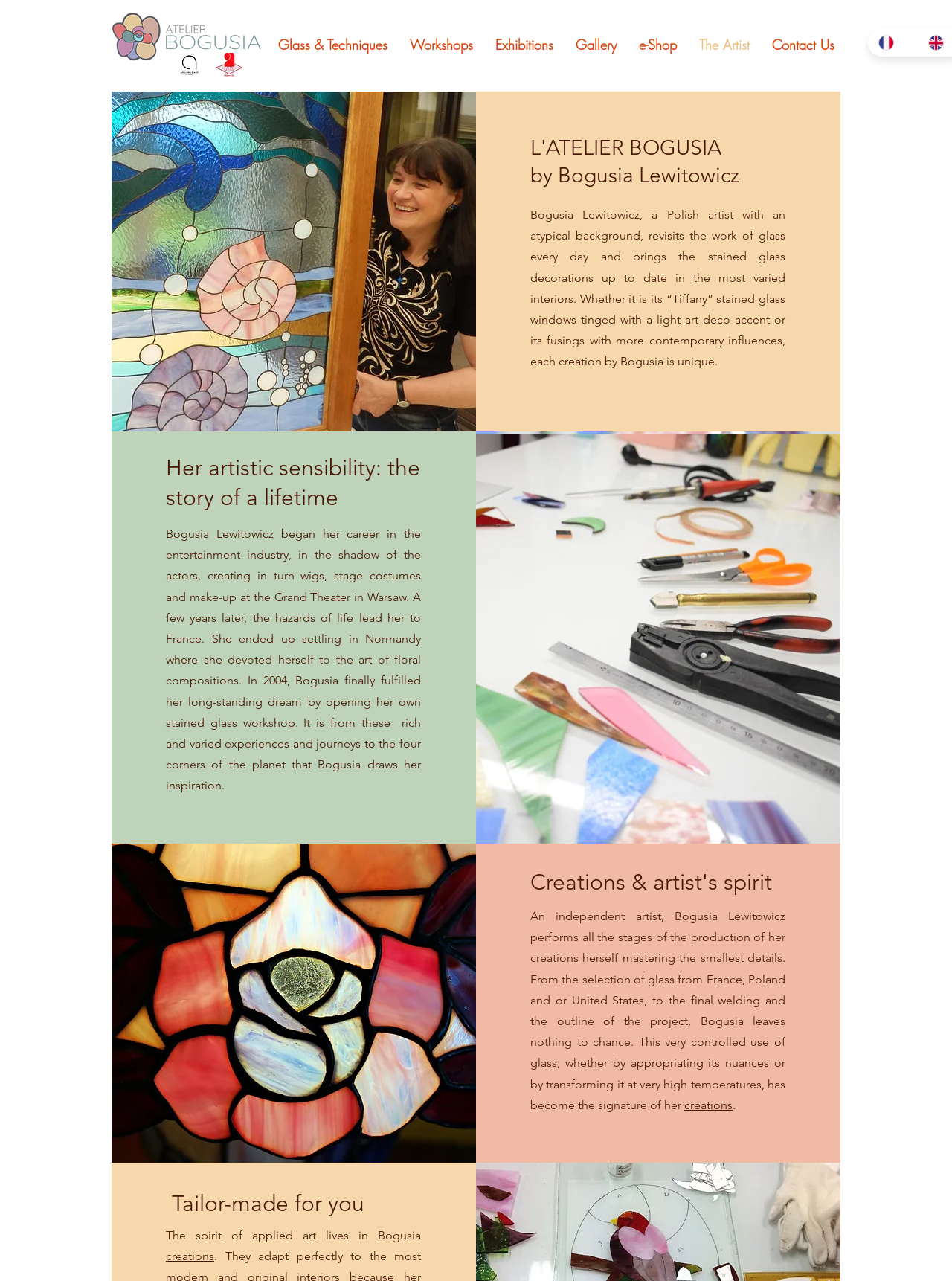Specify the bounding box coordinates of the area to click in order to follow the given instruction: "Switch to English language."

[0.912, 0.022, 0.963, 0.044]